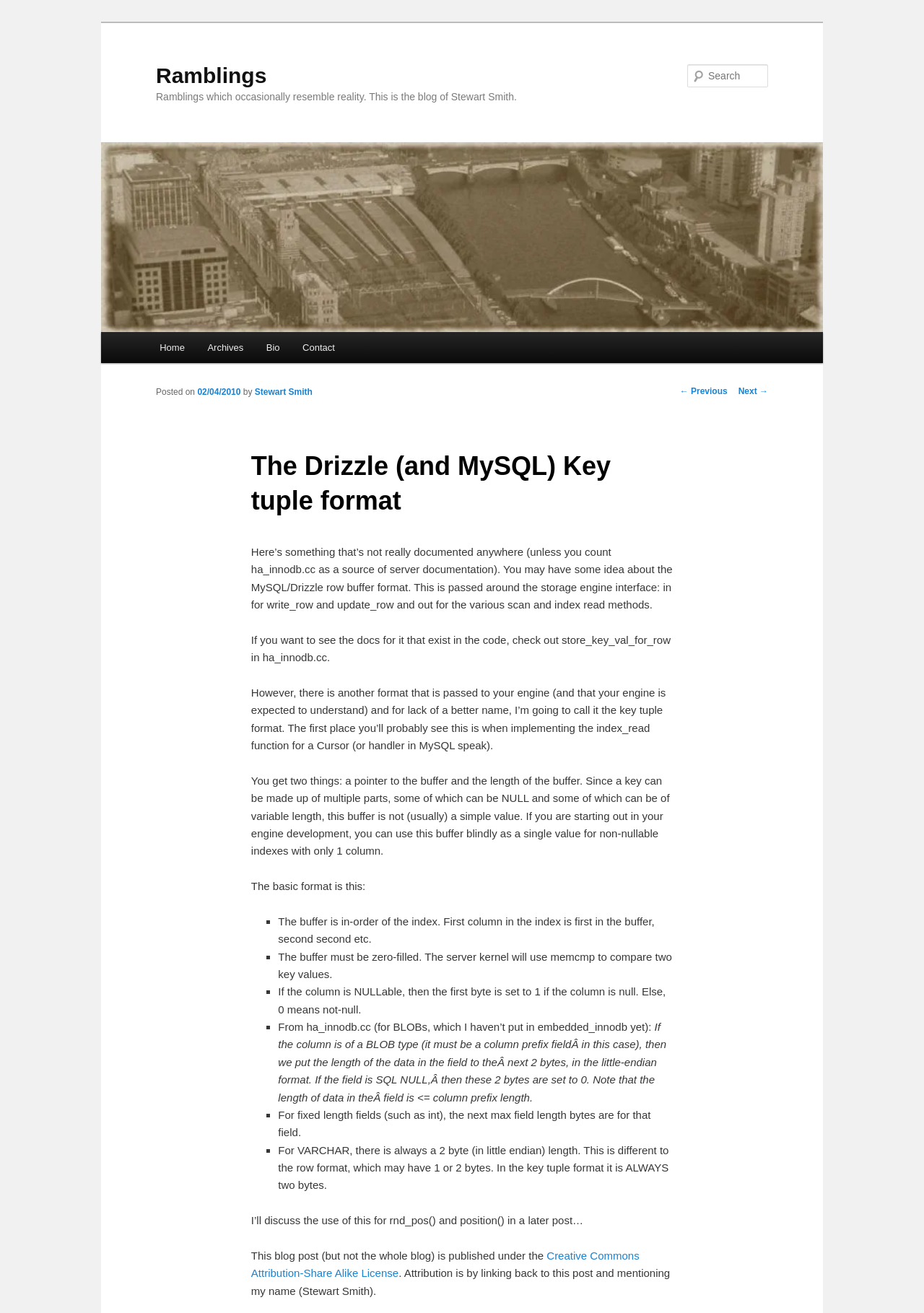What is the license of this blog post?
Kindly offer a comprehensive and detailed response to the question.

The license of this blog post can be found at the bottom of the webpage, which states that it is published under the Creative Commons Attribution-Share Alike License.